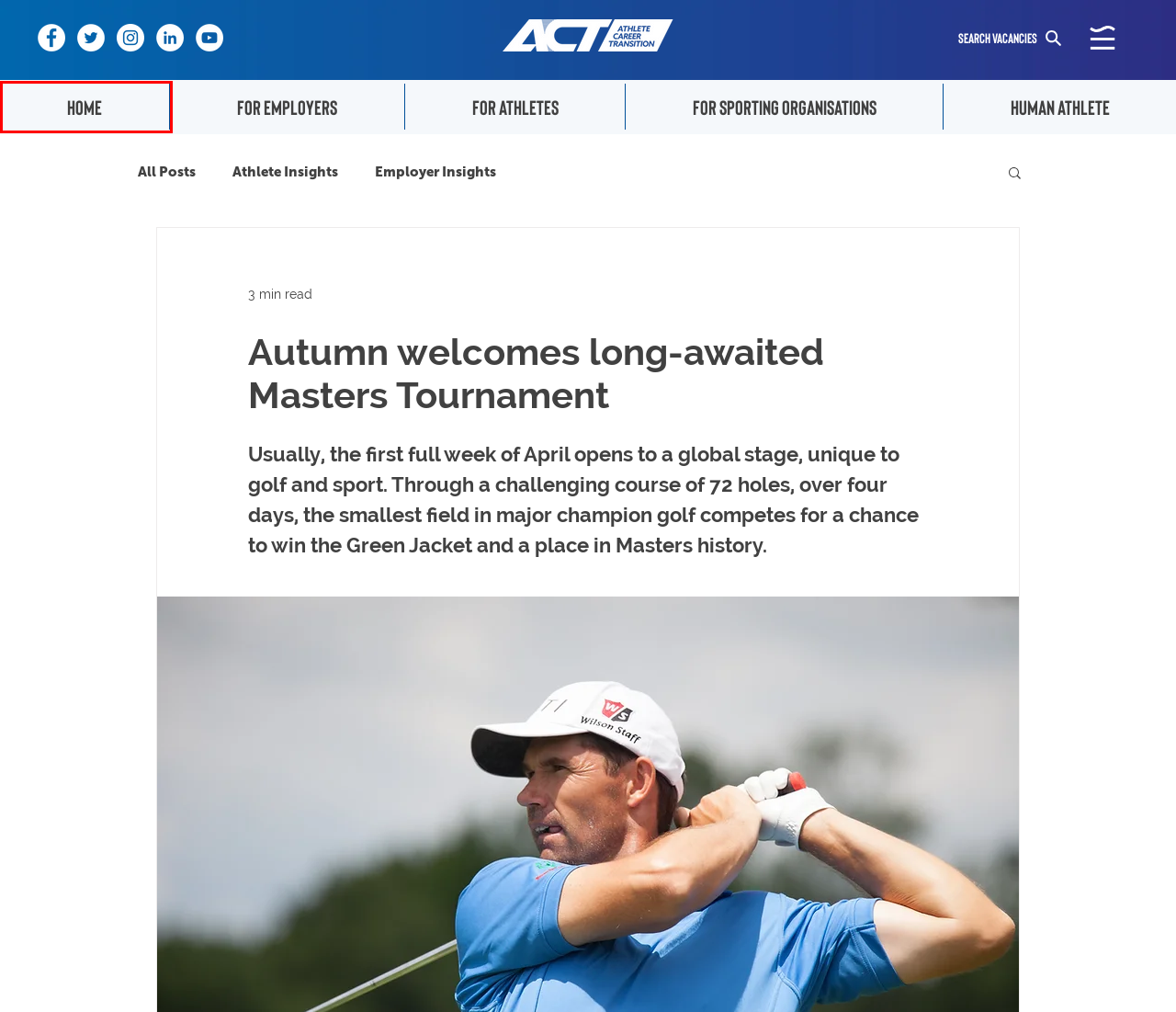Review the webpage screenshot provided, noting the red bounding box around a UI element. Choose the description that best matches the new webpage after clicking the element within the bounding box. The following are the options:
A. Employer Insights
B. Athlete Career Transition | Global Talent Specialists
C. Employers | Athlete Career Transition
D. Athlete Insights
E. Sporting Organisations | Athlete Career Transition
F. Careers Re-Direct | ACT
G. Insights | Athlete Career Transition
H. Athletes | Athlete Career Transition

B